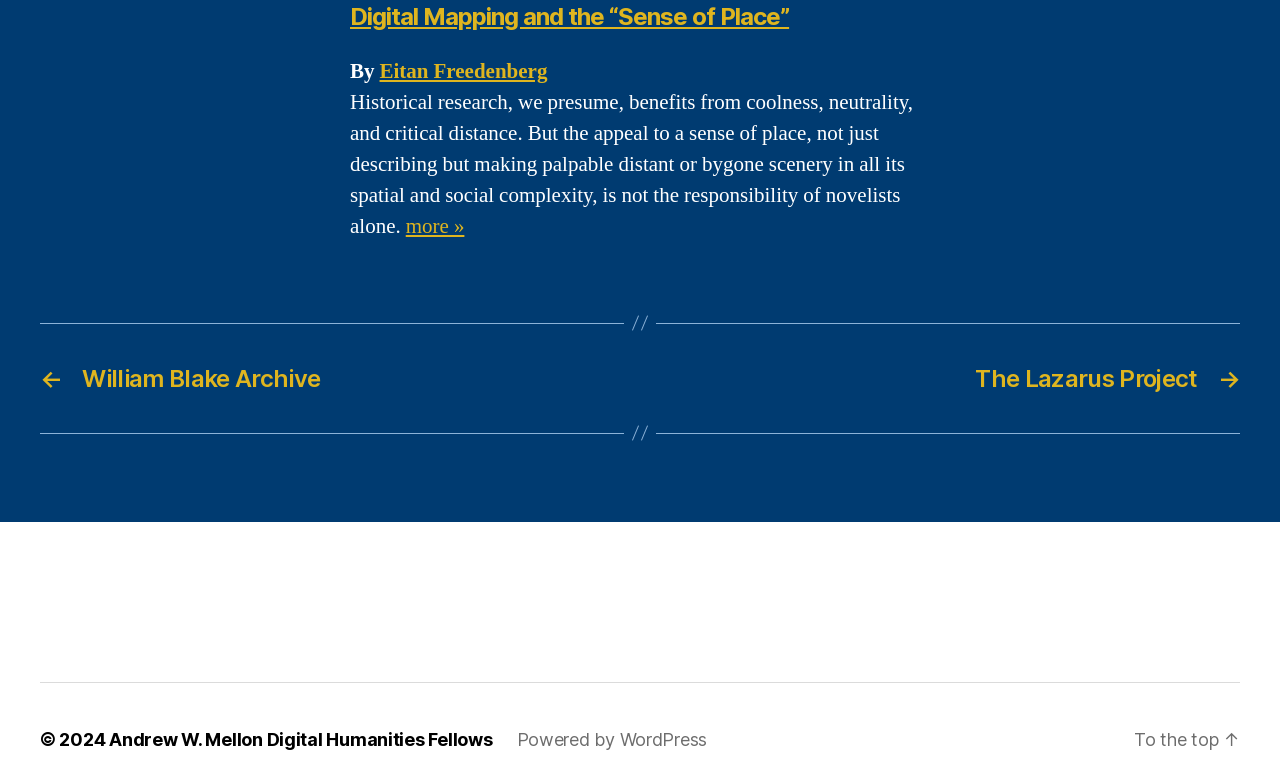Provide a short answer using a single word or phrase for the following question: 
What is the author of the article?

Eitan Freedenberg